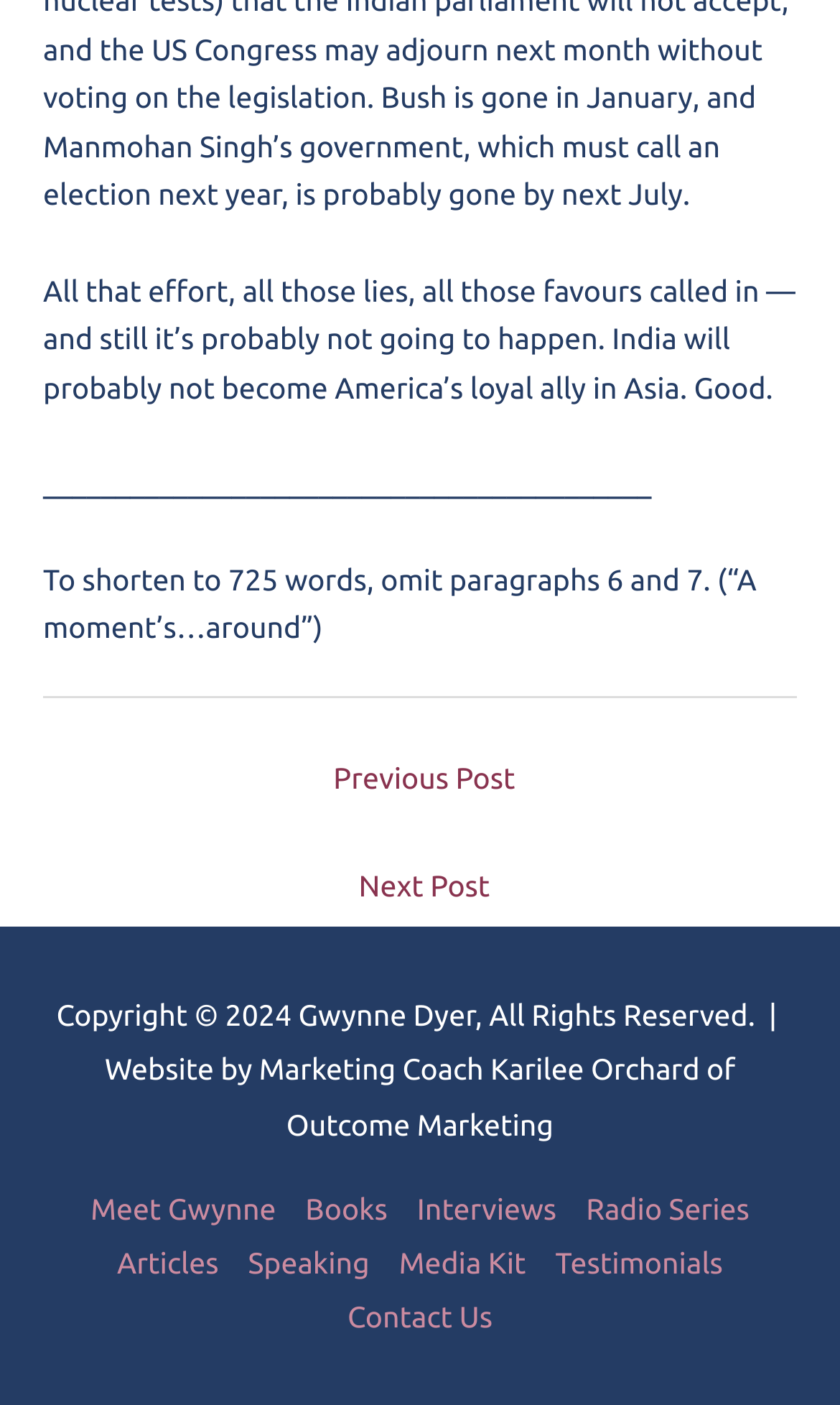Pinpoint the bounding box coordinates of the area that should be clicked to complete the following instruction: "go to previous post". The coordinates must be given as four float numbers between 0 and 1, i.e., [left, top, right, bottom].

[0.056, 0.532, 0.954, 0.581]